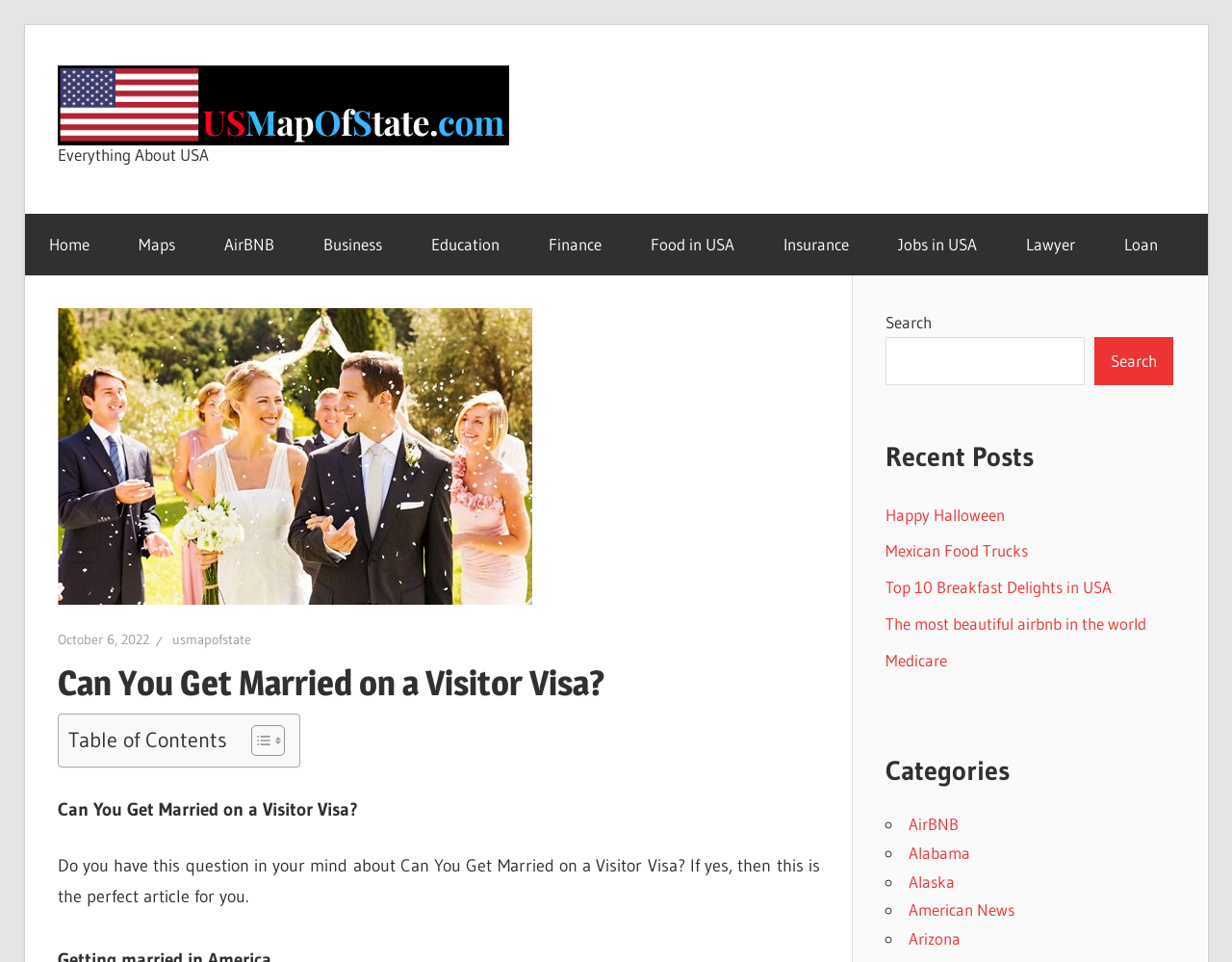Answer the following query with a single word or phrase:
What type of articles are listed under 'Recent Posts'?

Various topics